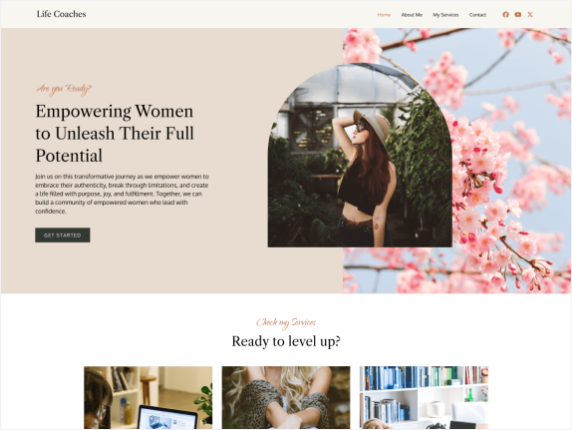Provide a comprehensive description of the image.

The image showcases a vibrant and visually appealing website designed for life coaches, focusing on empowering women. It prominently features the message "Empowering Women to Unleash Their Full Potential," inviting visitors to join a transformative journey that encourages authenticity and personal growth. Surrounding the central text are soft colors and stylish imagery, exuding a warm and inviting atmosphere. Below the main heading, there is a call-to-action button labeled "GET STARTED," encouraging users to take the first step towards enhancing their lives. The overall layout is professional and engaging, embodying a community spirit aimed at supporting women in their pursuit of fulfillment and confidence.